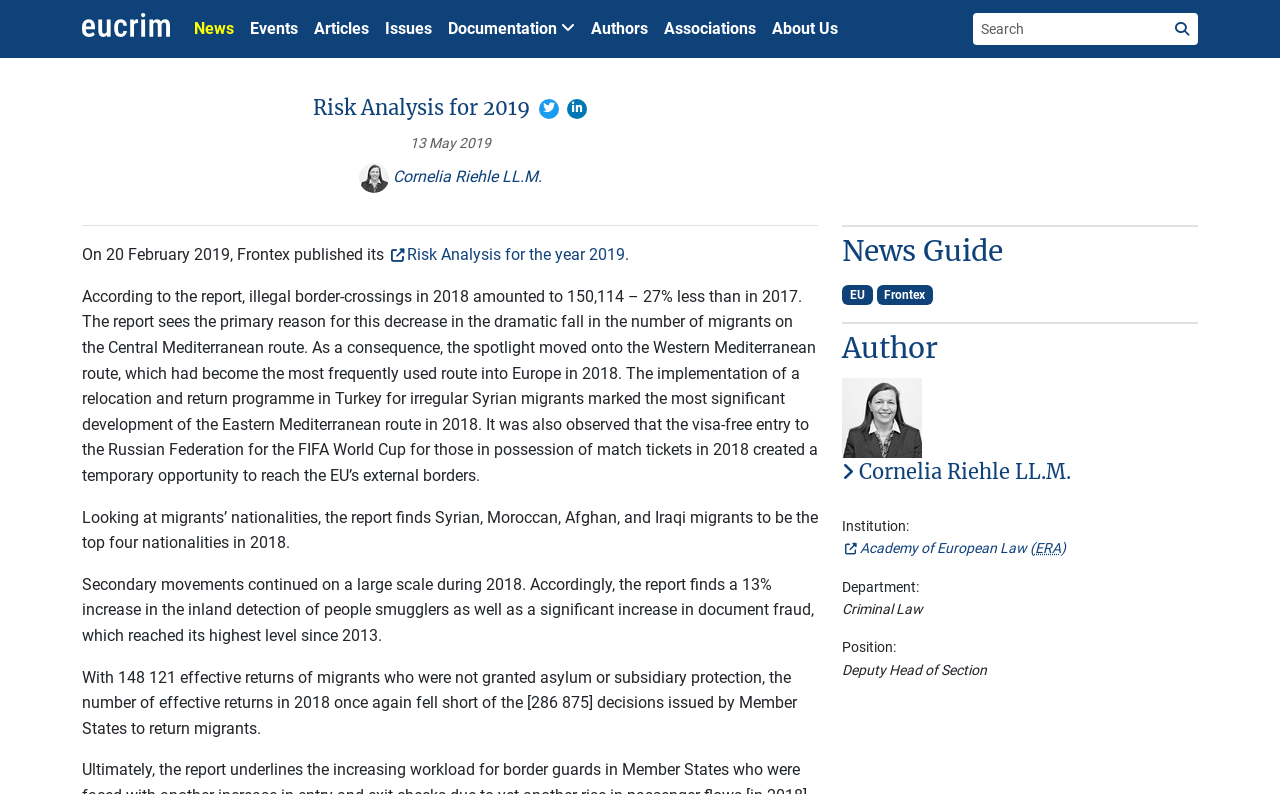Identify the coordinates of the bounding box for the element that must be clicked to accomplish the instruction: "Go to About page".

None